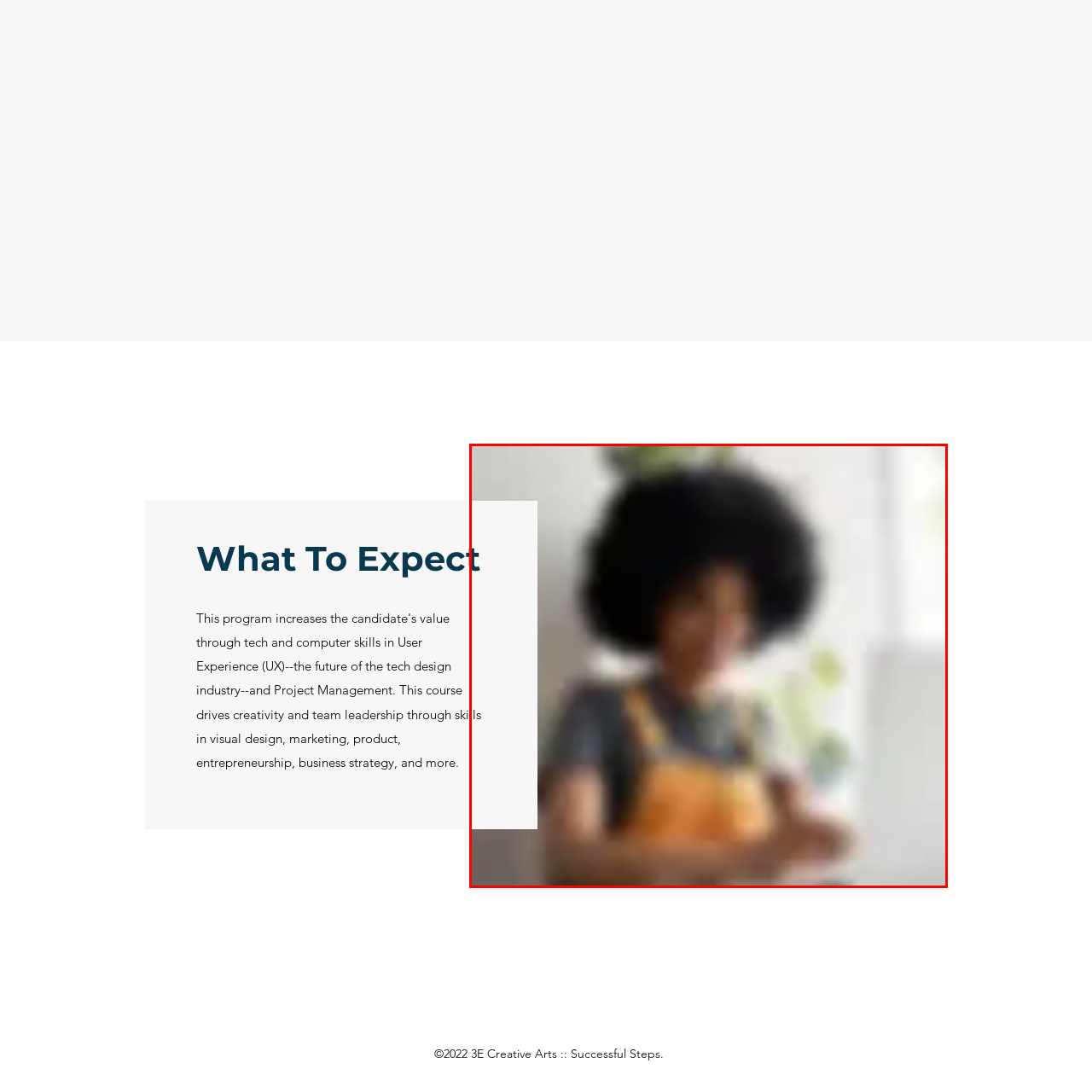Generate a detailed caption for the image that is outlined by the red border.

The image captures a figure, partially obscured, who appears to be in a cozy, well-lit indoor setting, possibly a living room or studio adorned with greenery. The individual is dressed in a casual, relaxed outfit, featuring a gray shirt and an orange overall. Their large, curly hairstyle creates a striking silhouette against the soft background, adding a vibrant touch to the atmosphere. 

In the foreground, the text "What To Expect" appears prominently, suggesting that this image is part of an informational or guidance piece, possibly related to a creative or artistic endeavor. This inviting layout, coupled with elements of nature, conveys a sense of warmth and creativity, encouraging viewers to engage with the content.